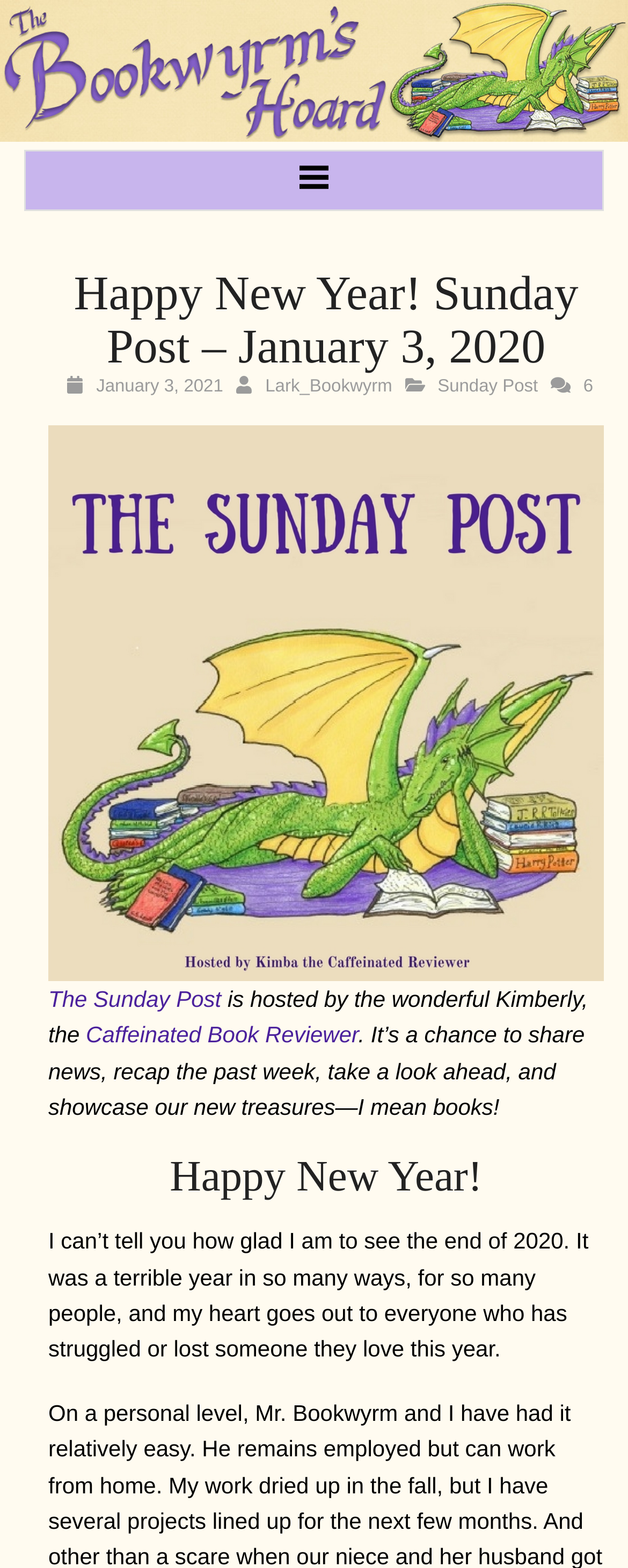Can you locate the main headline on this webpage and provide its text content?

Happy New Year! Sunday Post – January 3, 2020